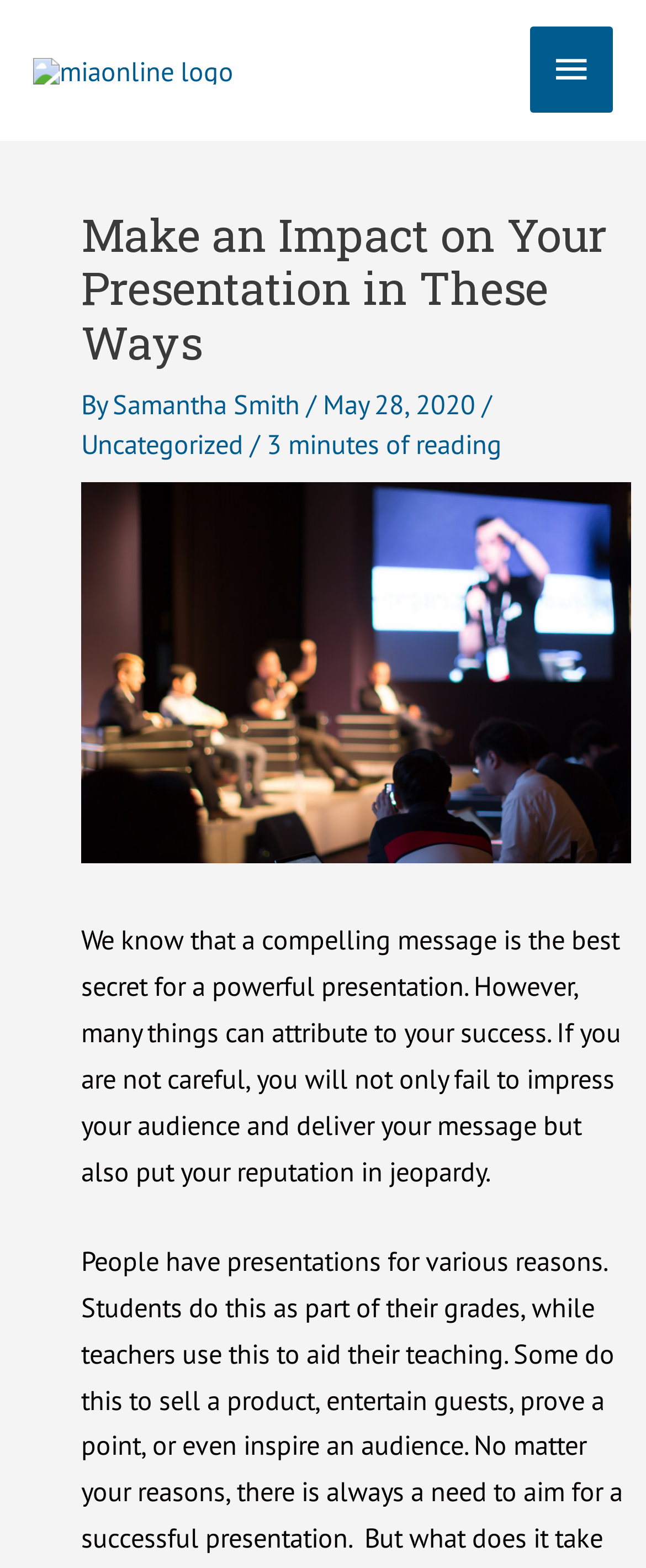What is the date of the article?
Examine the image and give a concise answer in one word or a short phrase.

May 28, 2020